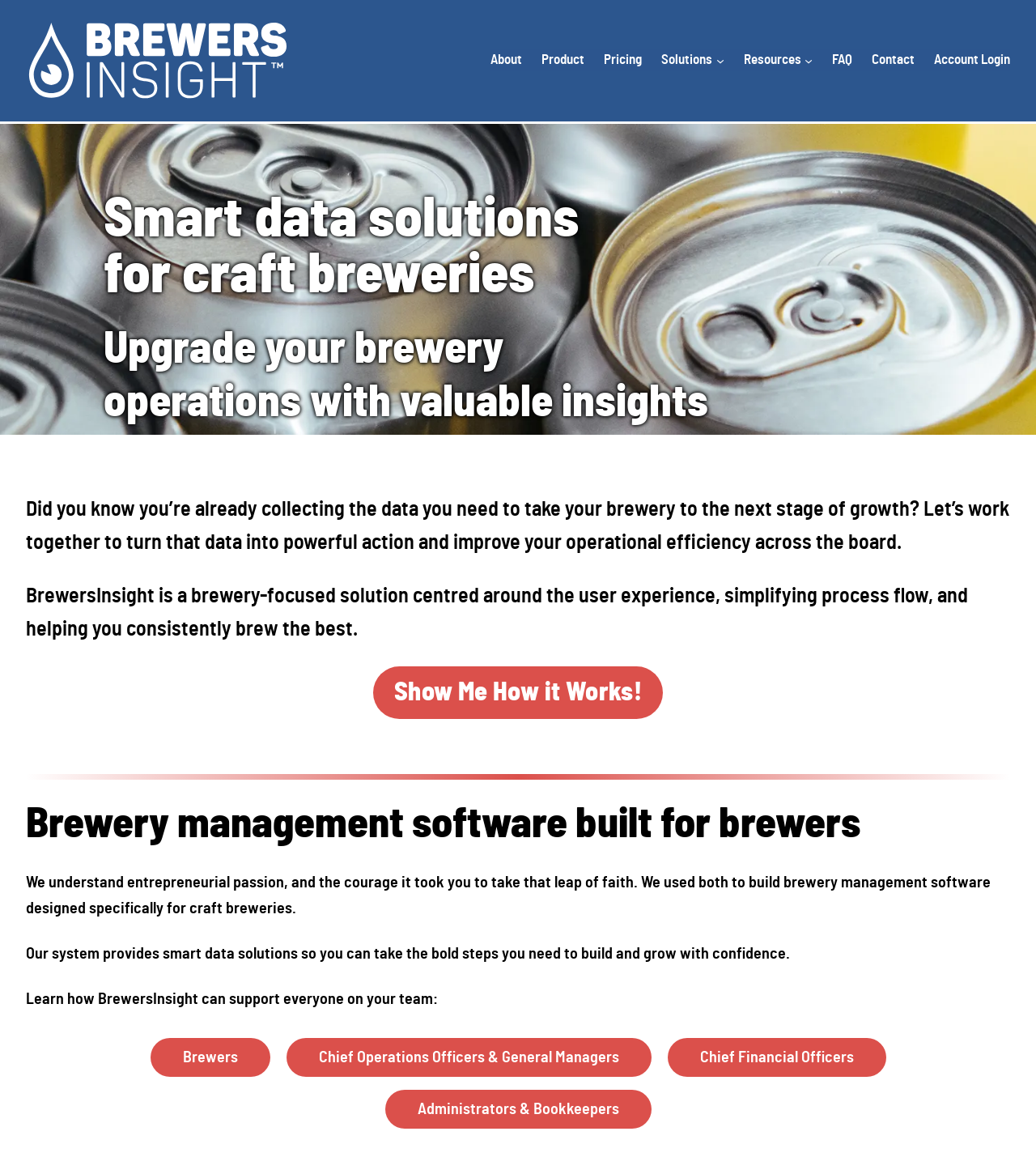What is the benefit of using BrewersInsight?
Can you offer a detailed and complete answer to this question?

According to the webpage, BrewersInsight helps craft breweries improve their operational efficiency across the board. It provides smart data solutions that enable breweries to take bold steps and grow with confidence.